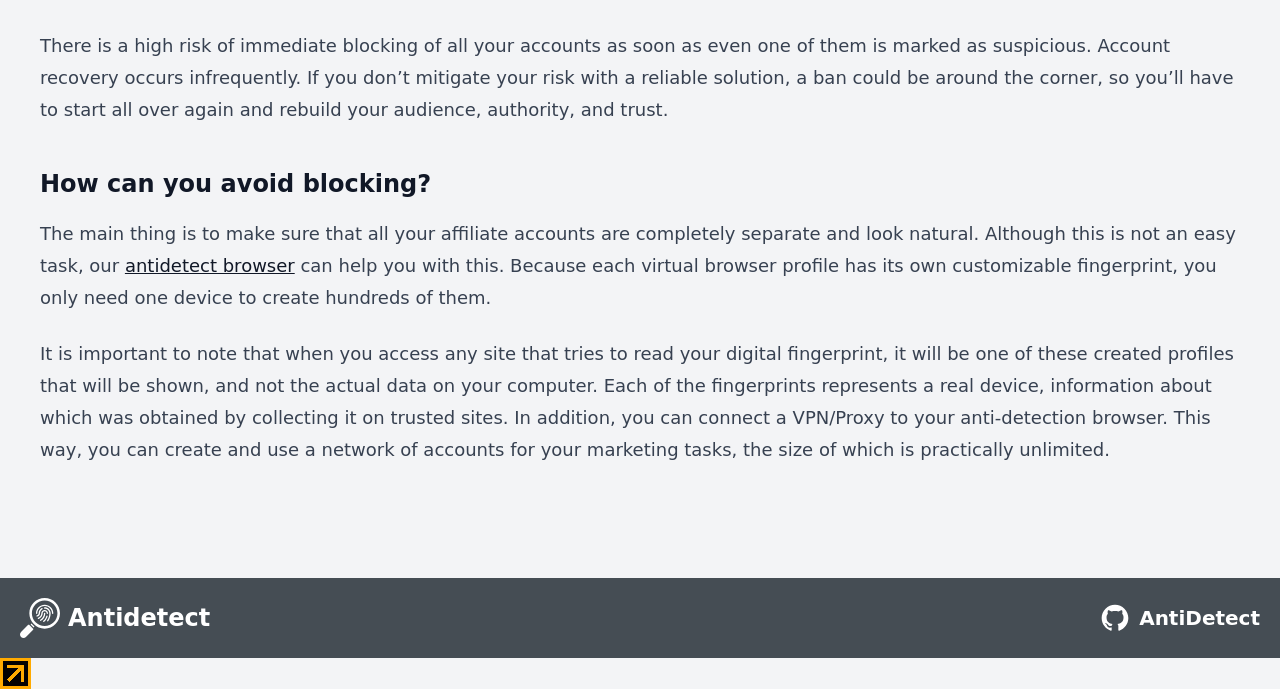What is shown to a site that tries to read digital fingerprint?
Please provide a detailed and comprehensive answer to the question.

According to the text, when a site tries to read the digital fingerprint, it will be shown one of the created profiles, and not the actual data on the computer.